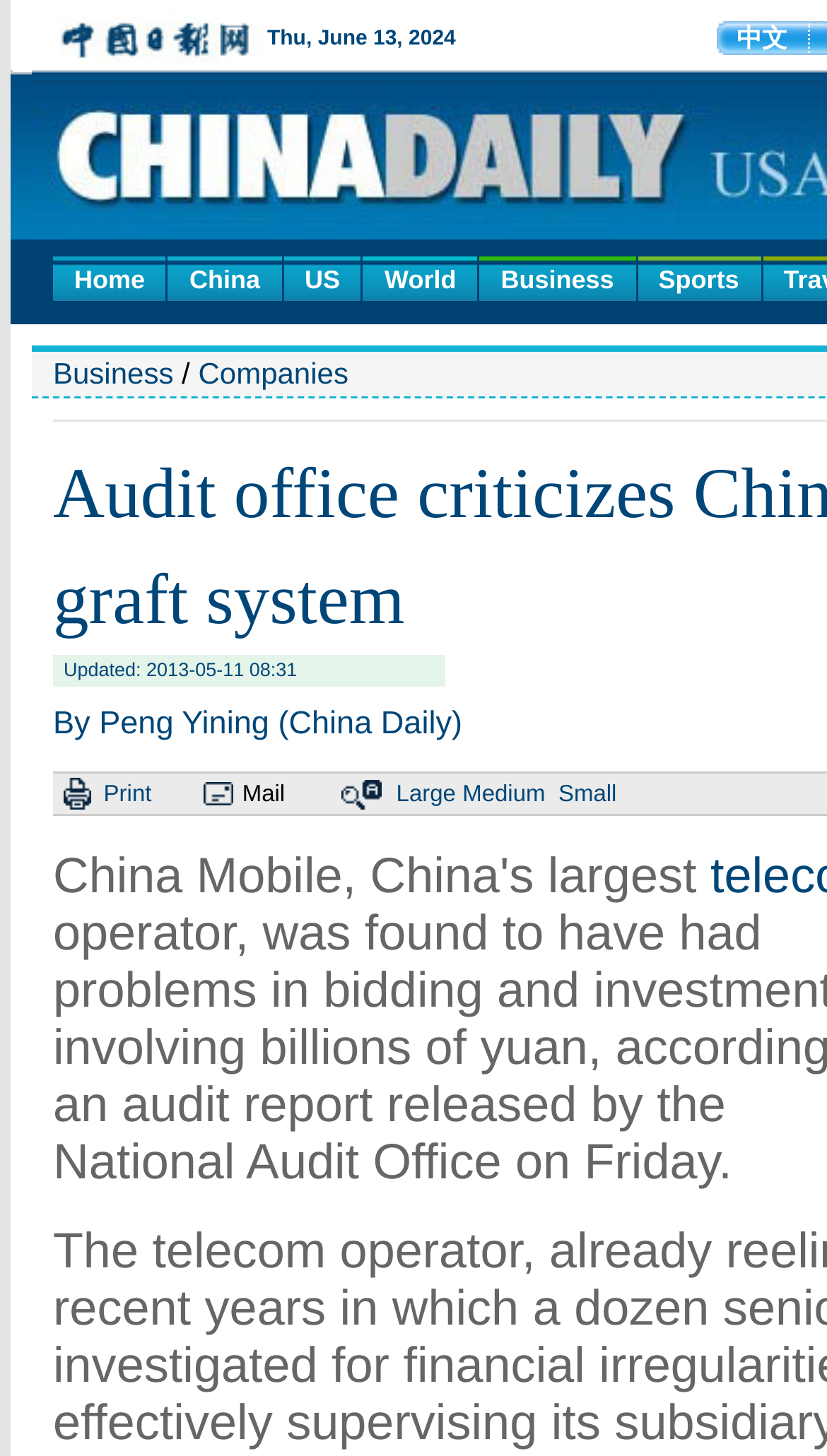Please determine the bounding box coordinates for the element that should be clicked to follow these instructions: "view companies news".

[0.24, 0.245, 0.421, 0.268]